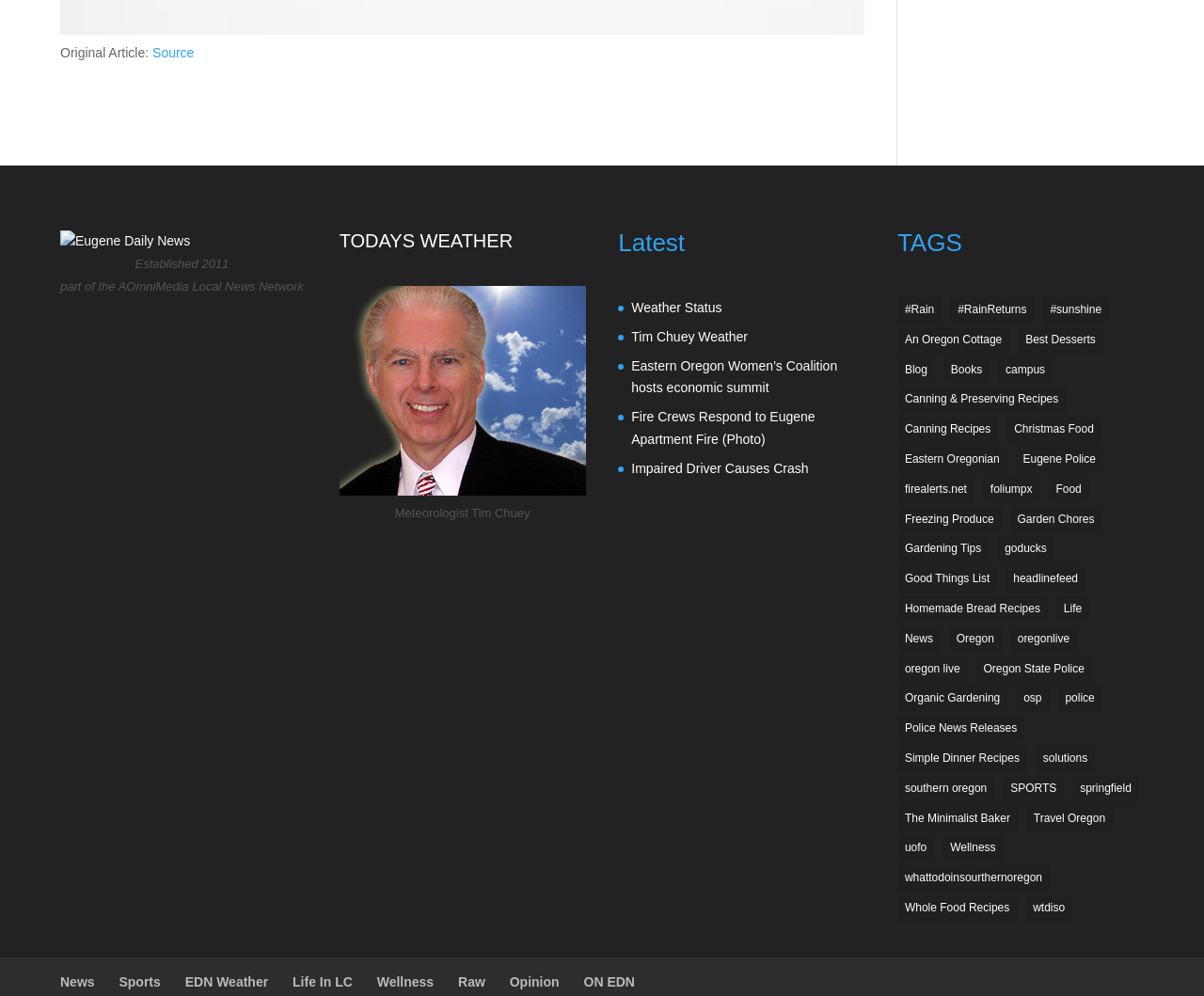What is the current weather status?
Provide a detailed answer to the question using information from the image.

The current weather status can be found in the link element with the text 'TODAYS WEATHER'.